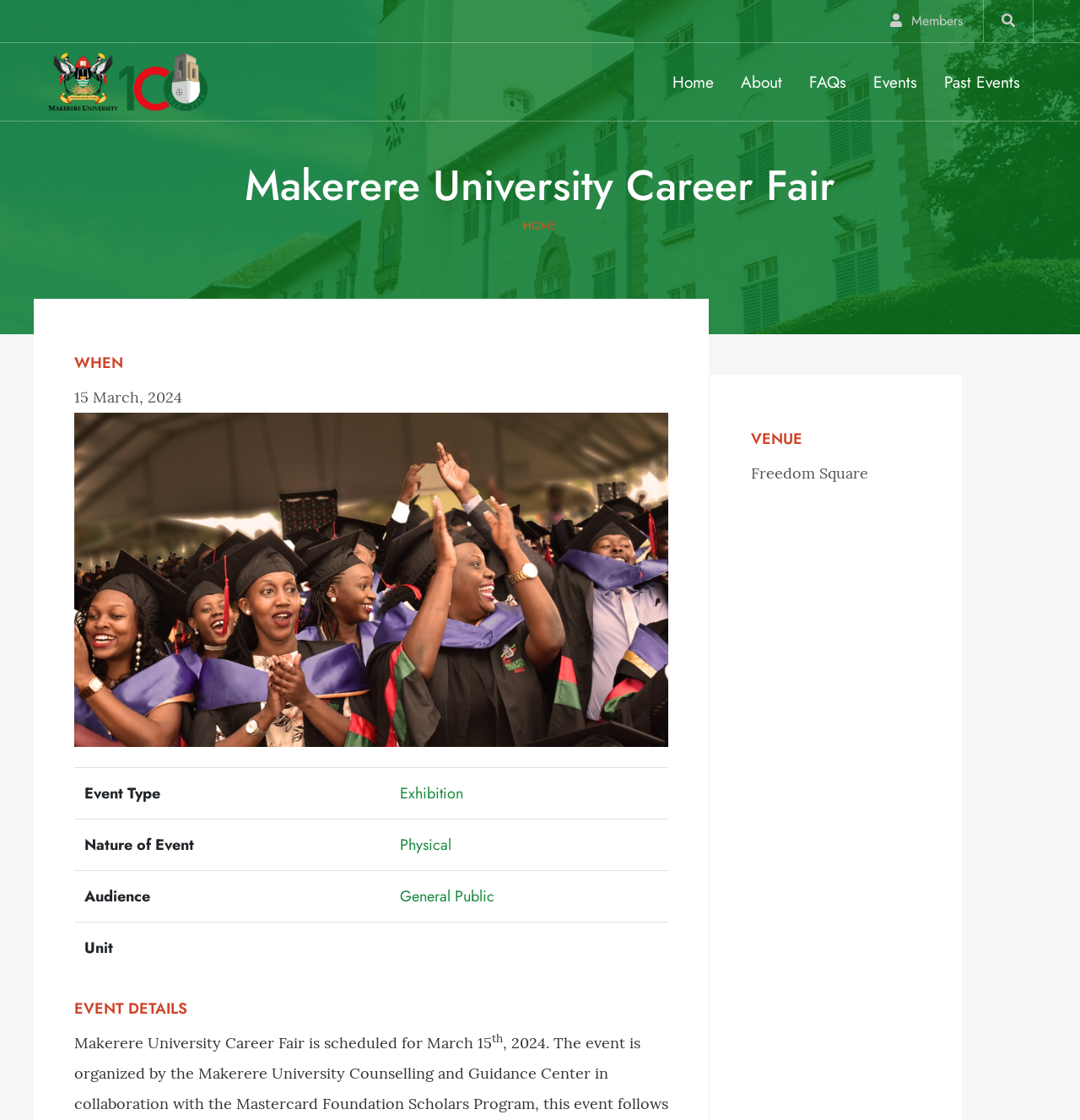What is the audience of the Makerere University Career Fair?
Refer to the image and respond with a one-word or short-phrase answer.

General Public